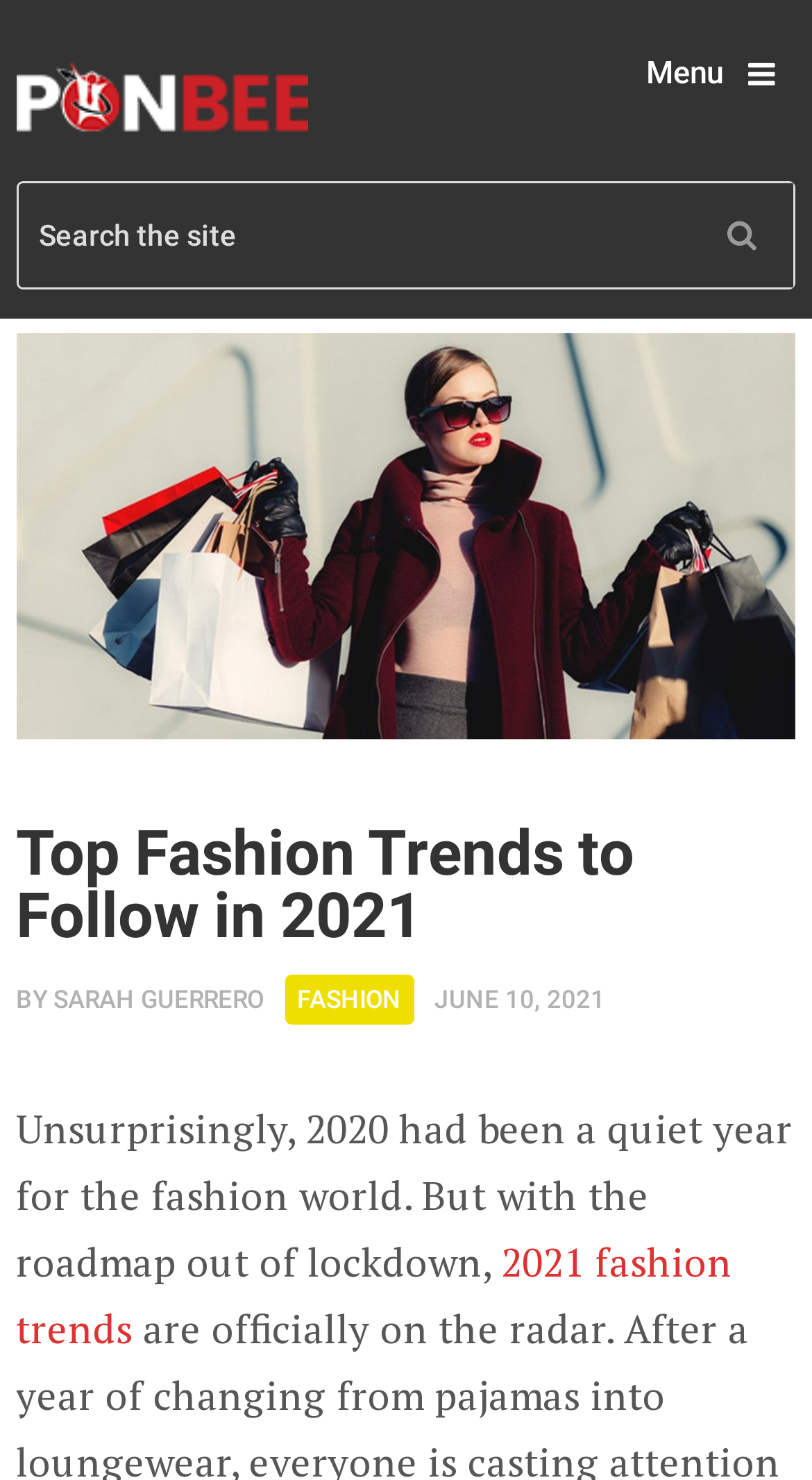Please determine the bounding box coordinates for the UI element described as: "Site navigation".

None